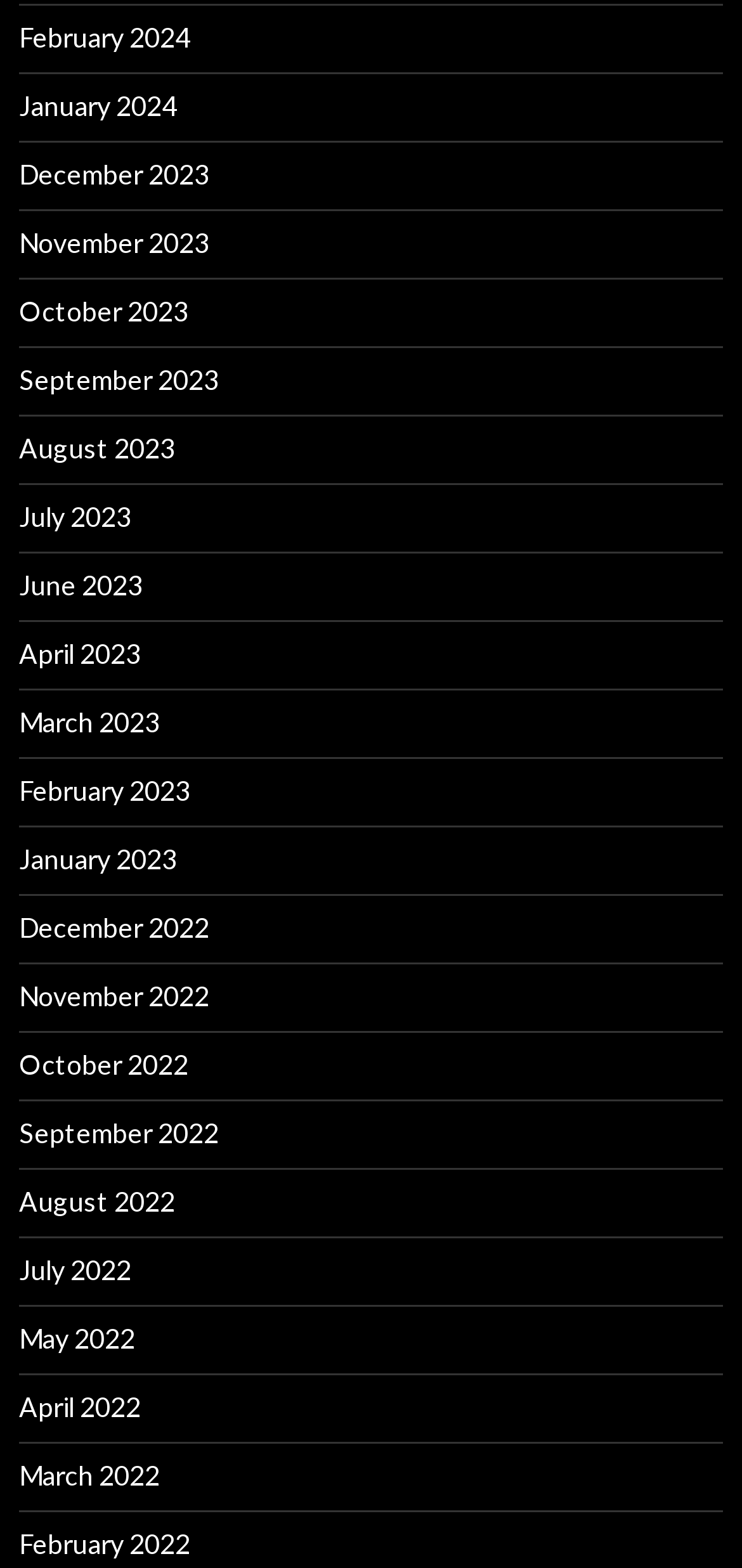What is the earliest month listed? Based on the screenshot, please respond with a single word or phrase.

February 2022